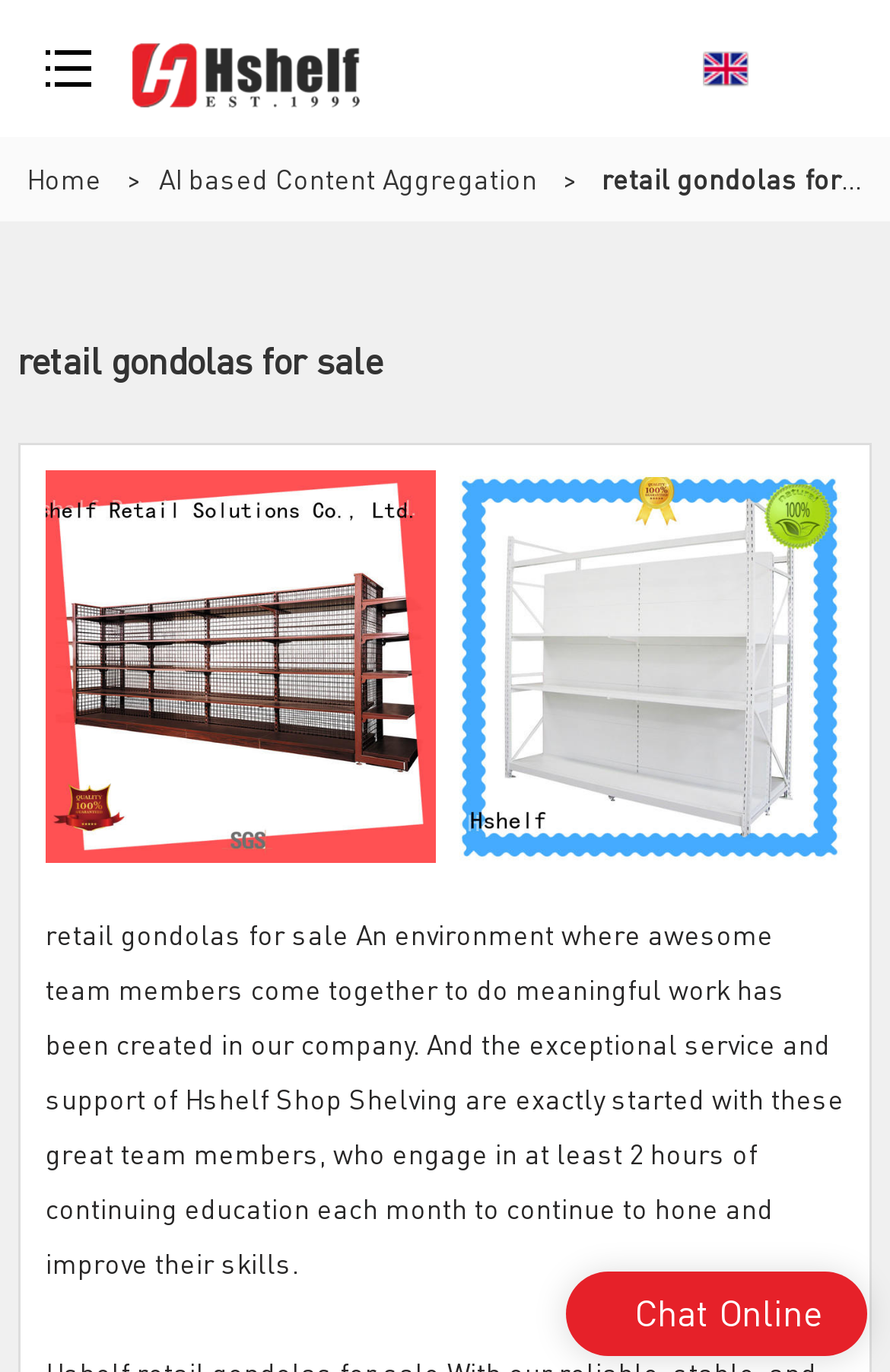Predict the bounding box of the UI element that fits this description: "Home".

[0.03, 0.118, 0.115, 0.143]